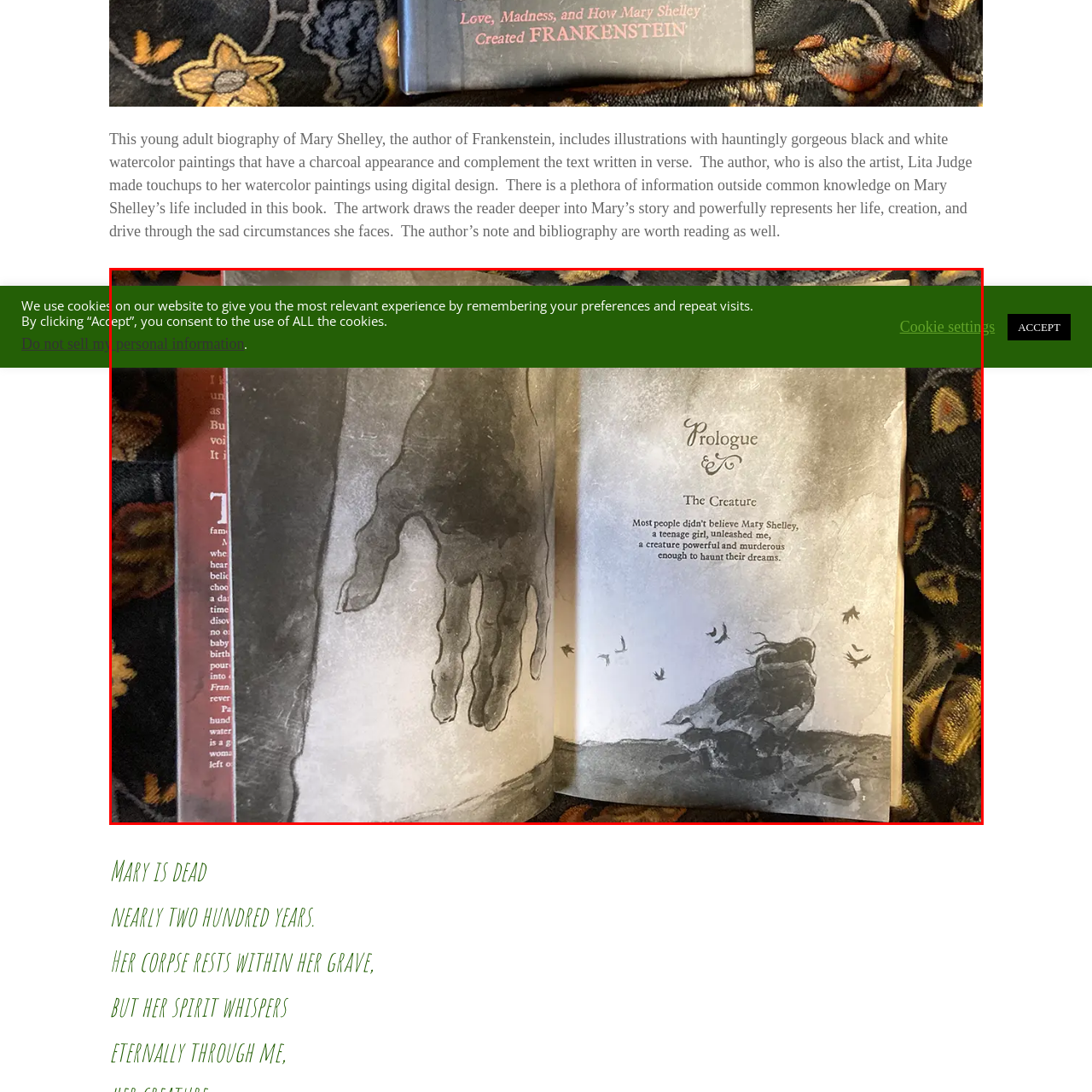Look at the image highlighted by the red boundary and answer the question with a succinct word or phrase:
What is the title of the accompanying text?

Prologue